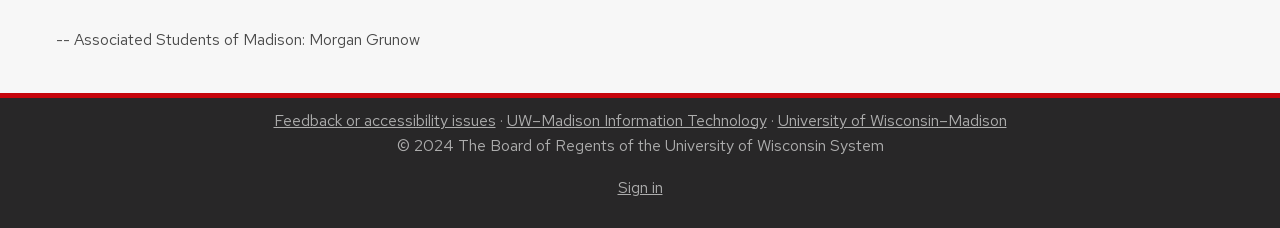Predict the bounding box for the UI component with the following description: "UW–Madison Information Technology".

[0.396, 0.481, 0.599, 0.573]